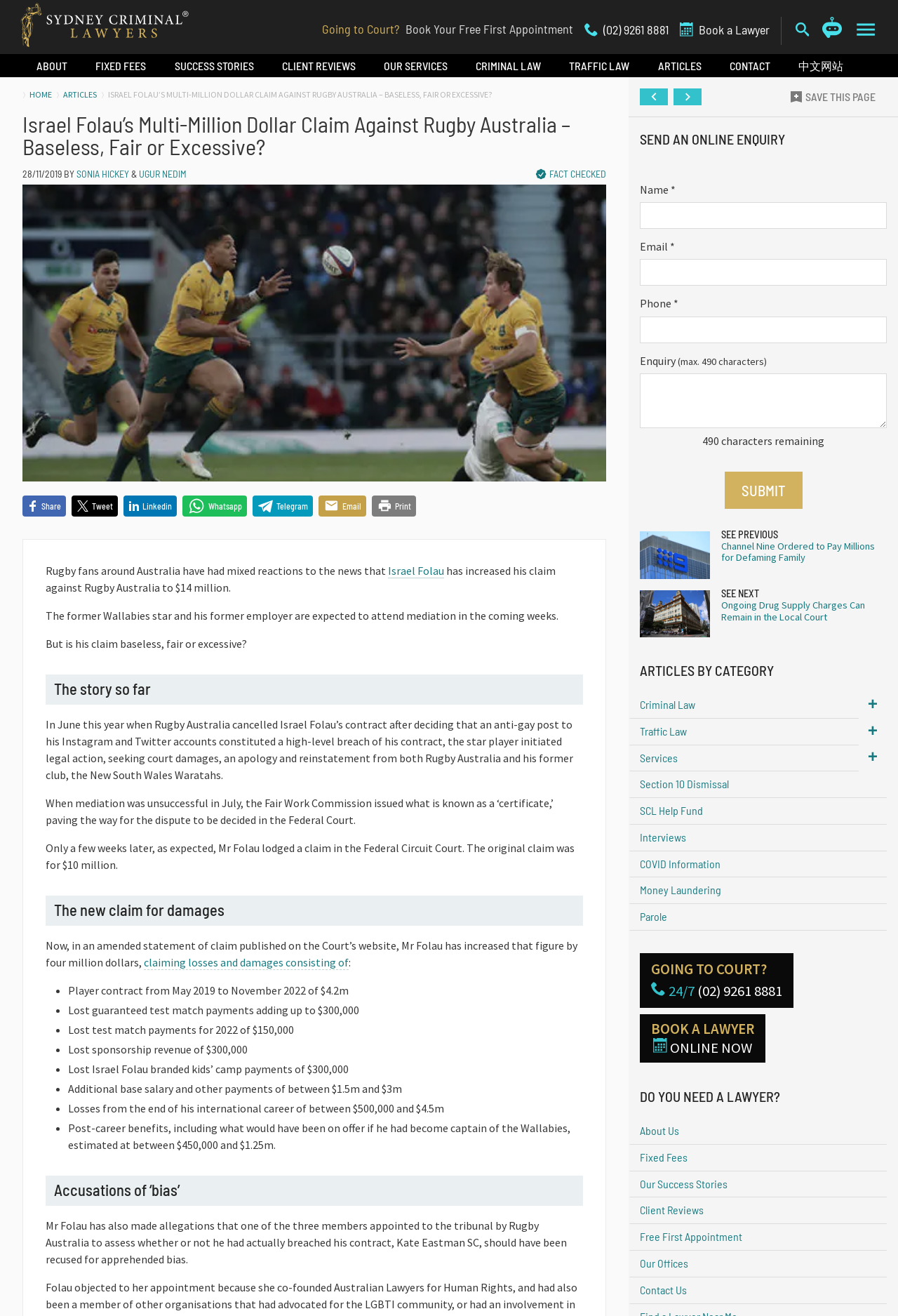Locate the bounding box coordinates of the element that needs to be clicked to carry out the instruction: "Click on the 'HOME' link". The coordinates should be given as four float numbers ranging from 0 to 1, i.e., [left, top, right, bottom].

[0.033, 0.068, 0.058, 0.076]